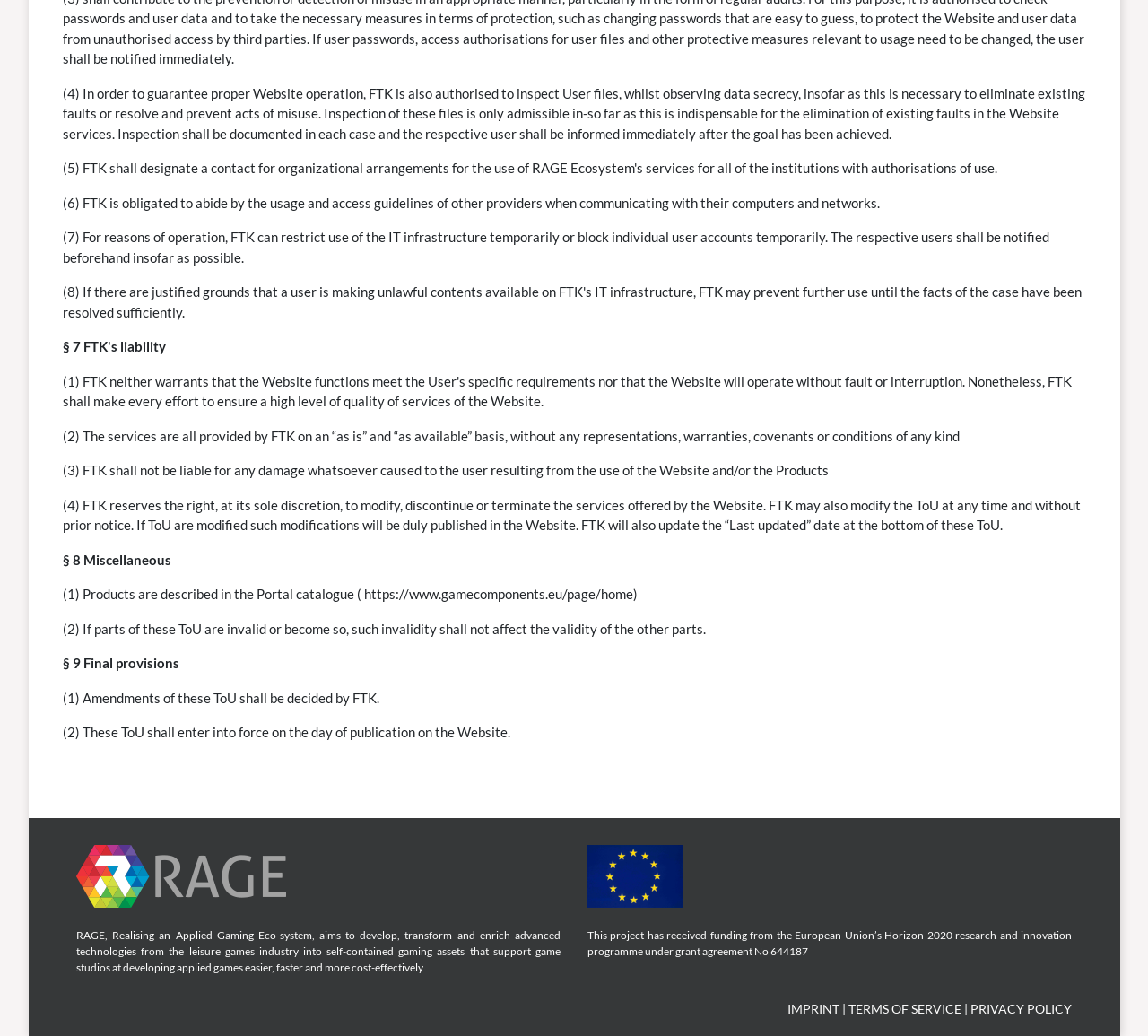What are the three links at the bottom of the webpage? Examine the screenshot and reply using just one word or a brief phrase.

IMPRINT, TERMS OF SERVICE, PRIVACY POLICY